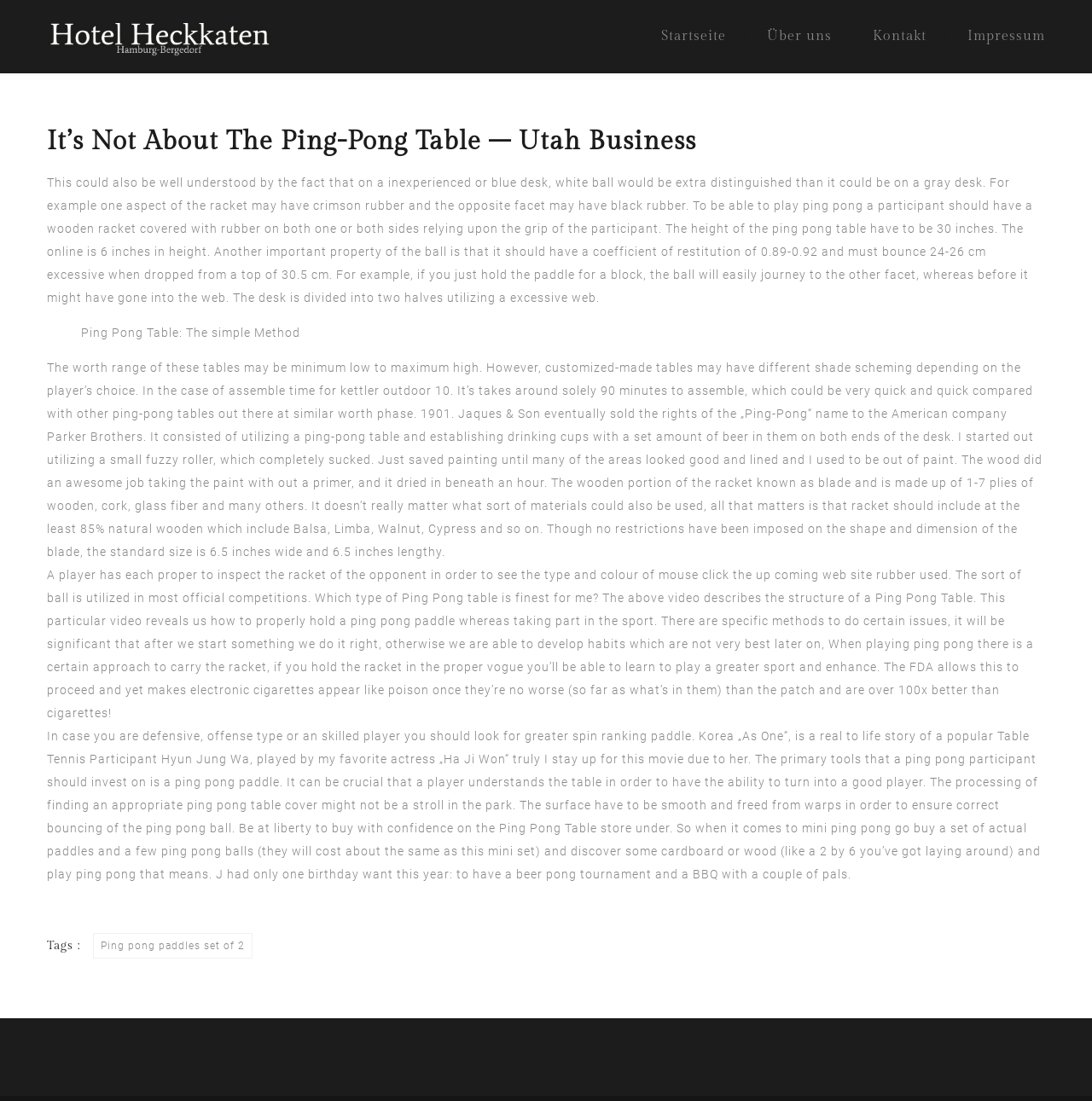Locate the bounding box coordinates of the area where you should click to accomplish the instruction: "Click on the 'mouse click the up coming web site' link".

[0.603, 0.516, 0.799, 0.528]